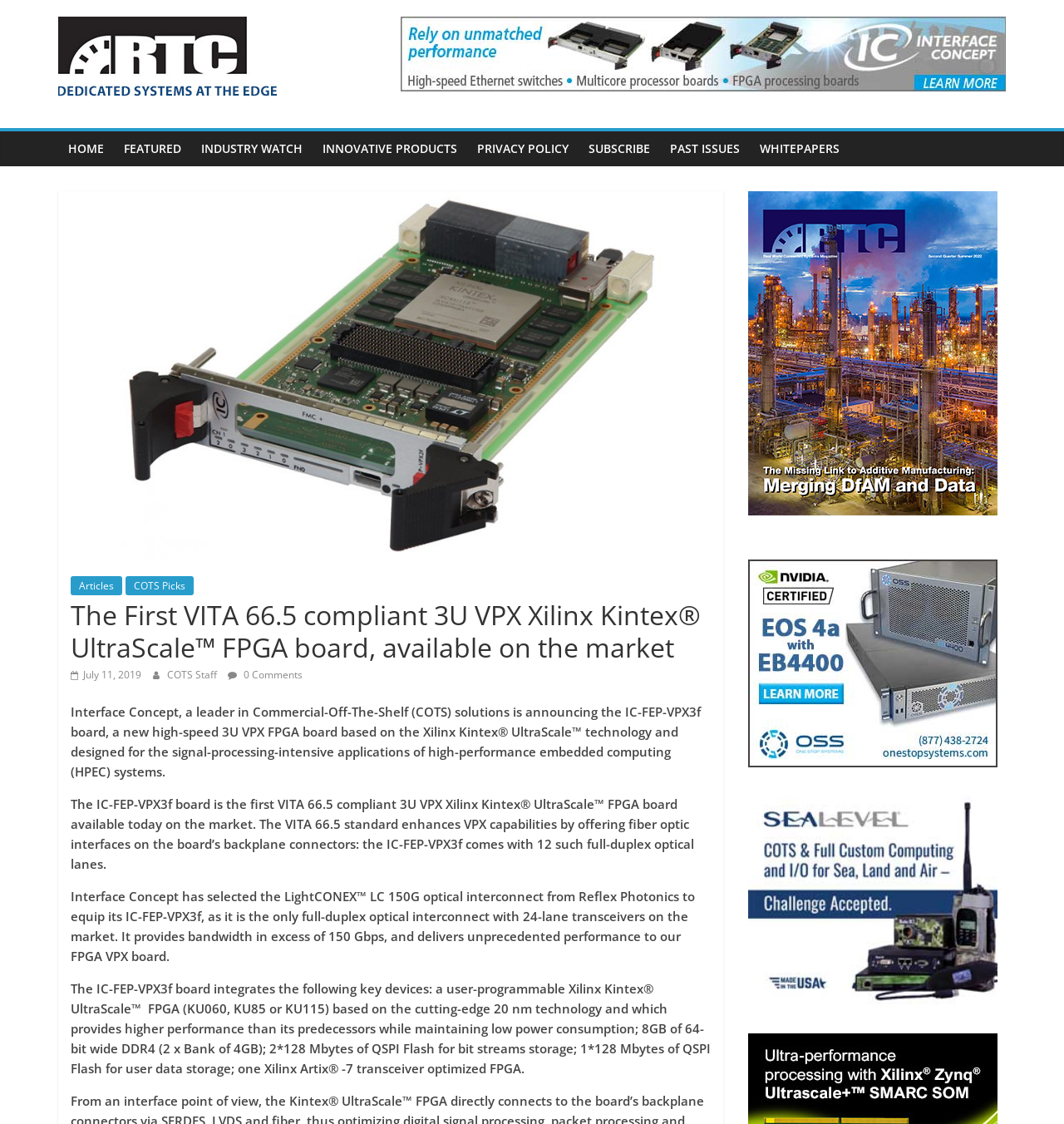Determine the bounding box coordinates of the UI element described below. Use the format (top-left x, top-left y, bottom-right x, bottom-right y) with floating point numbers between 0 and 1: Whitepapers

[0.705, 0.117, 0.798, 0.148]